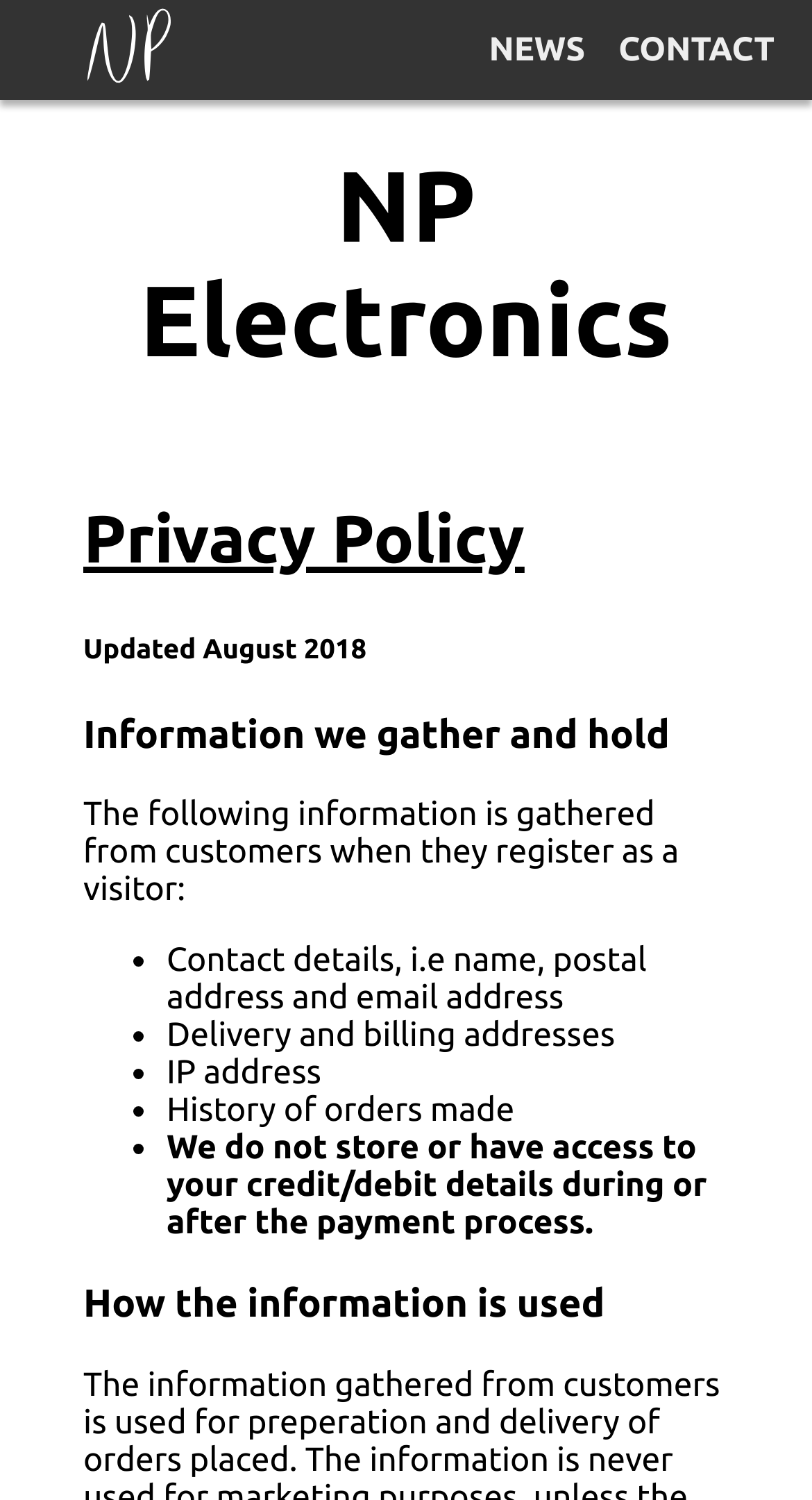Look at the image and write a detailed answer to the question: 
When was the privacy policy last updated?

The webpage mentions that the privacy policy was last updated in August 2018, as indicated by the heading 'Updated August 2018'.